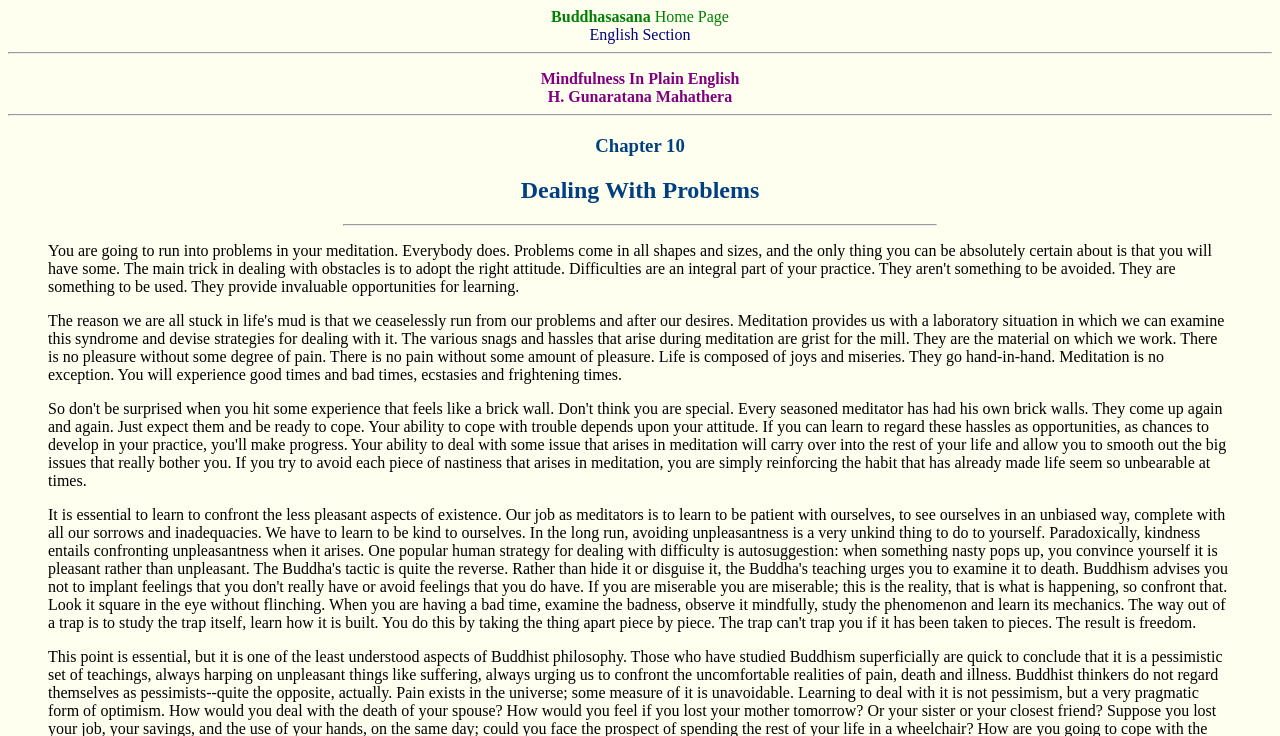Provide an in-depth description of the elements and layout of the webpage.

The webpage appears to be a digital book or article page, with a focus on Buddhism and mindfulness. At the top, there are three horizontal text elements: "Buddhasasana", "Home Page", and "English Section", which seem to be navigation or title elements. 

Below these, there is a horizontal separator line that spans the width of the page. 

Following this separator, there is a section that appears to be a book title and author information, with the text "Mindfulness In Plain English" and "H. Gunaratana Mahathera" positioned closely together.

Another horizontal separator line is located below this section, separating it from the main content. 

The main content begins with two headings, "Chapter 10" and "Dealing With Problems", which are stacked vertically. 

Within the "Dealing With Problems" section, there is another horizontal separator line that spans about half the width of the page, suggesting a subsection or division within the chapter.